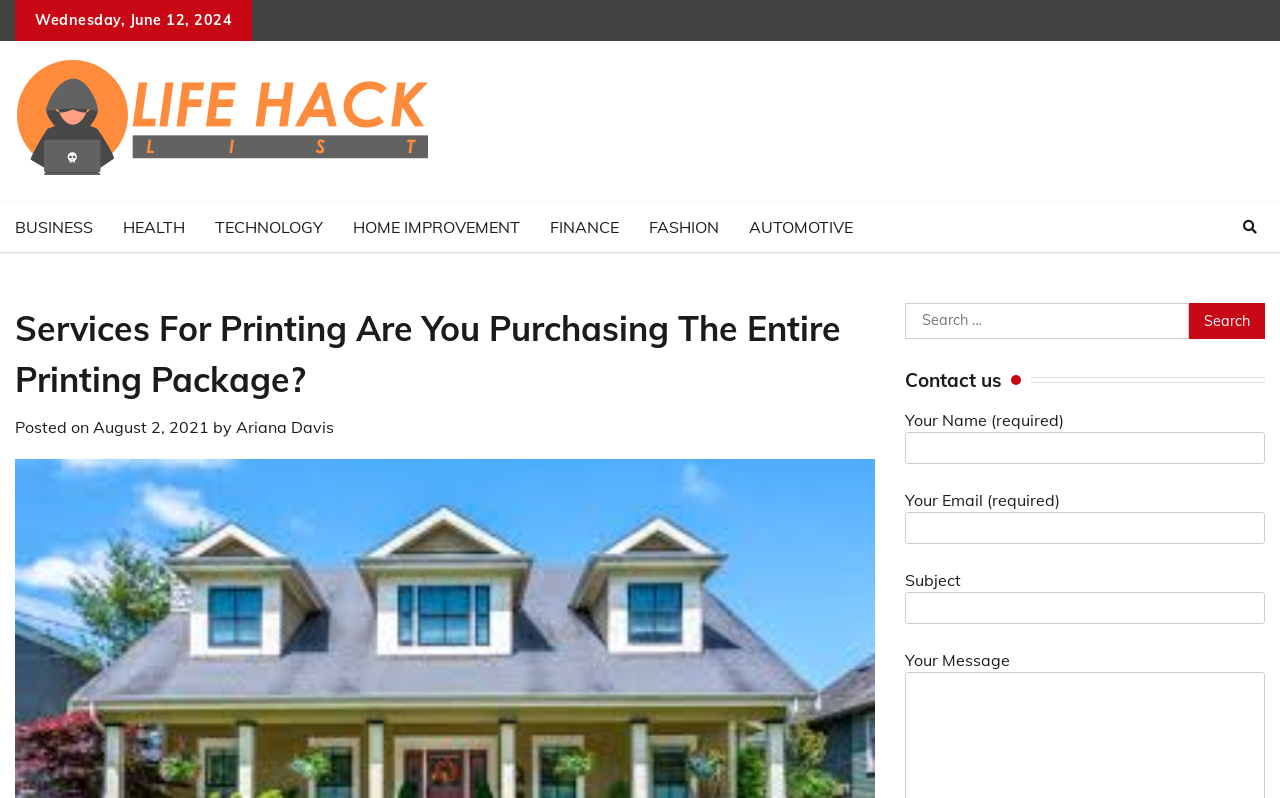Based on the element description "Health", predict the bounding box coordinates of the UI element.

[0.084, 0.254, 0.156, 0.316]